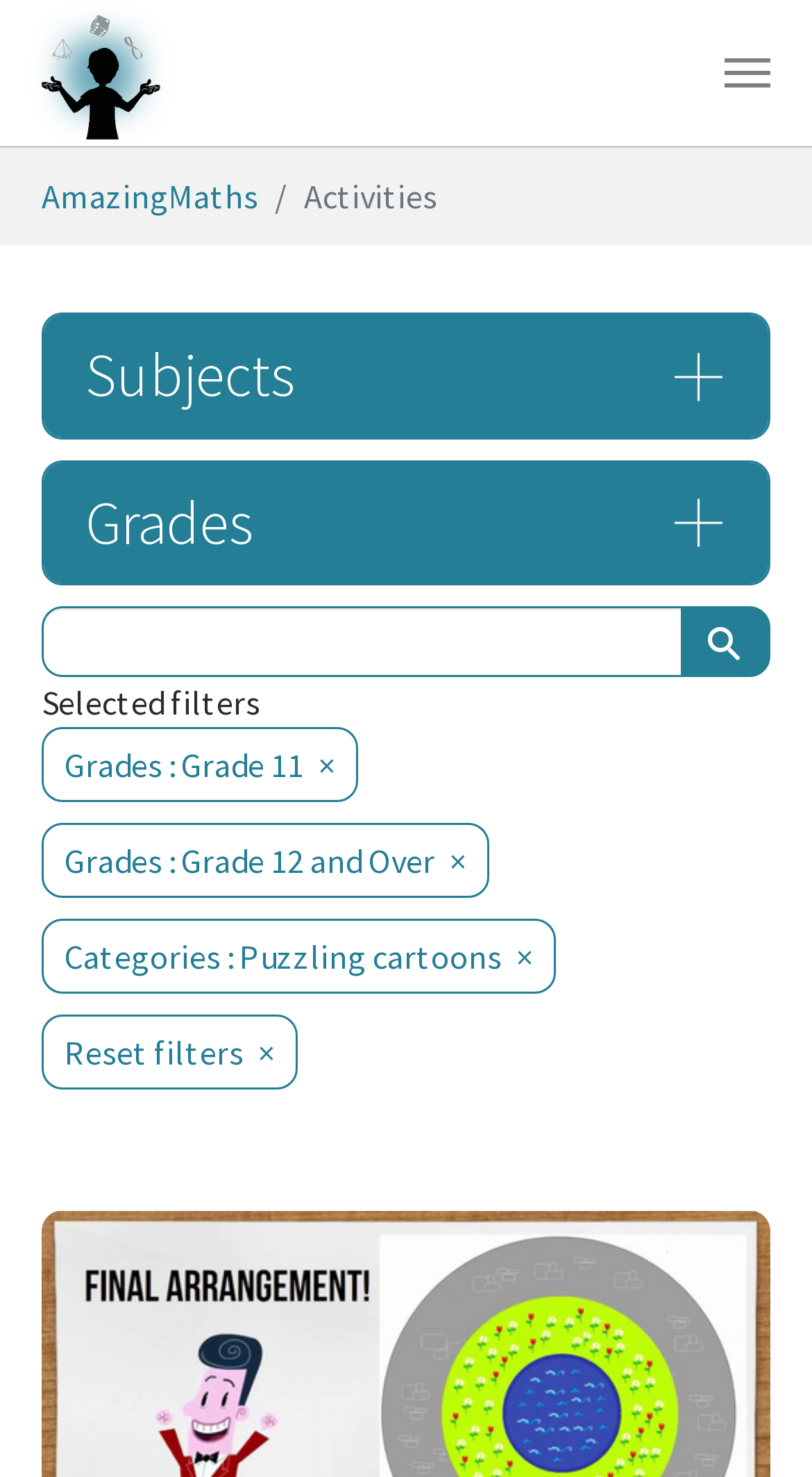Pinpoint the bounding box coordinates of the clickable area needed to execute the instruction: "Enter text in the search box". The coordinates should be specified as four float numbers between 0 and 1, i.e., [left, top, right, bottom].

[0.051, 0.411, 0.838, 0.459]